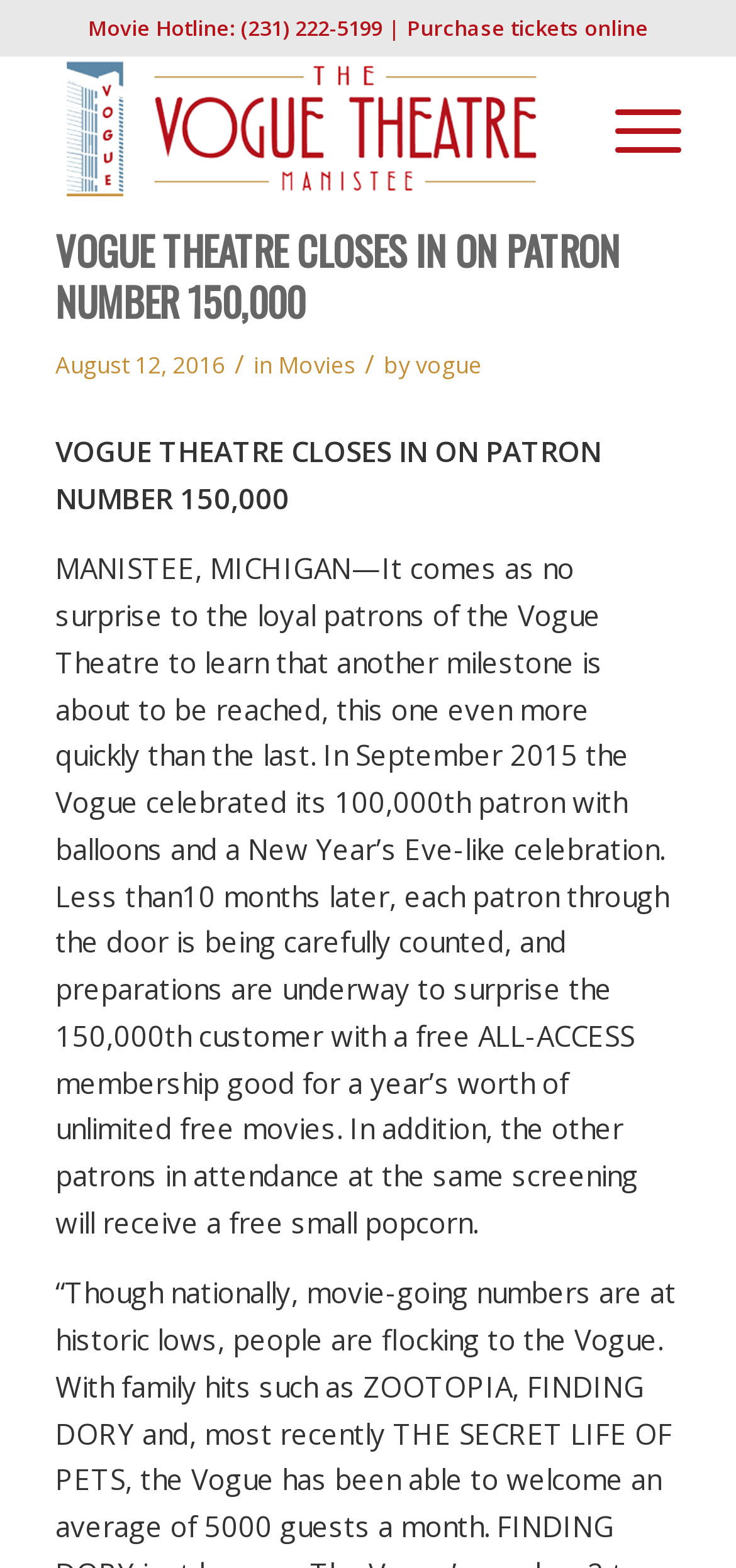Given the description "Movies", determine the bounding box of the corresponding UI element.

[0.378, 0.222, 0.483, 0.242]